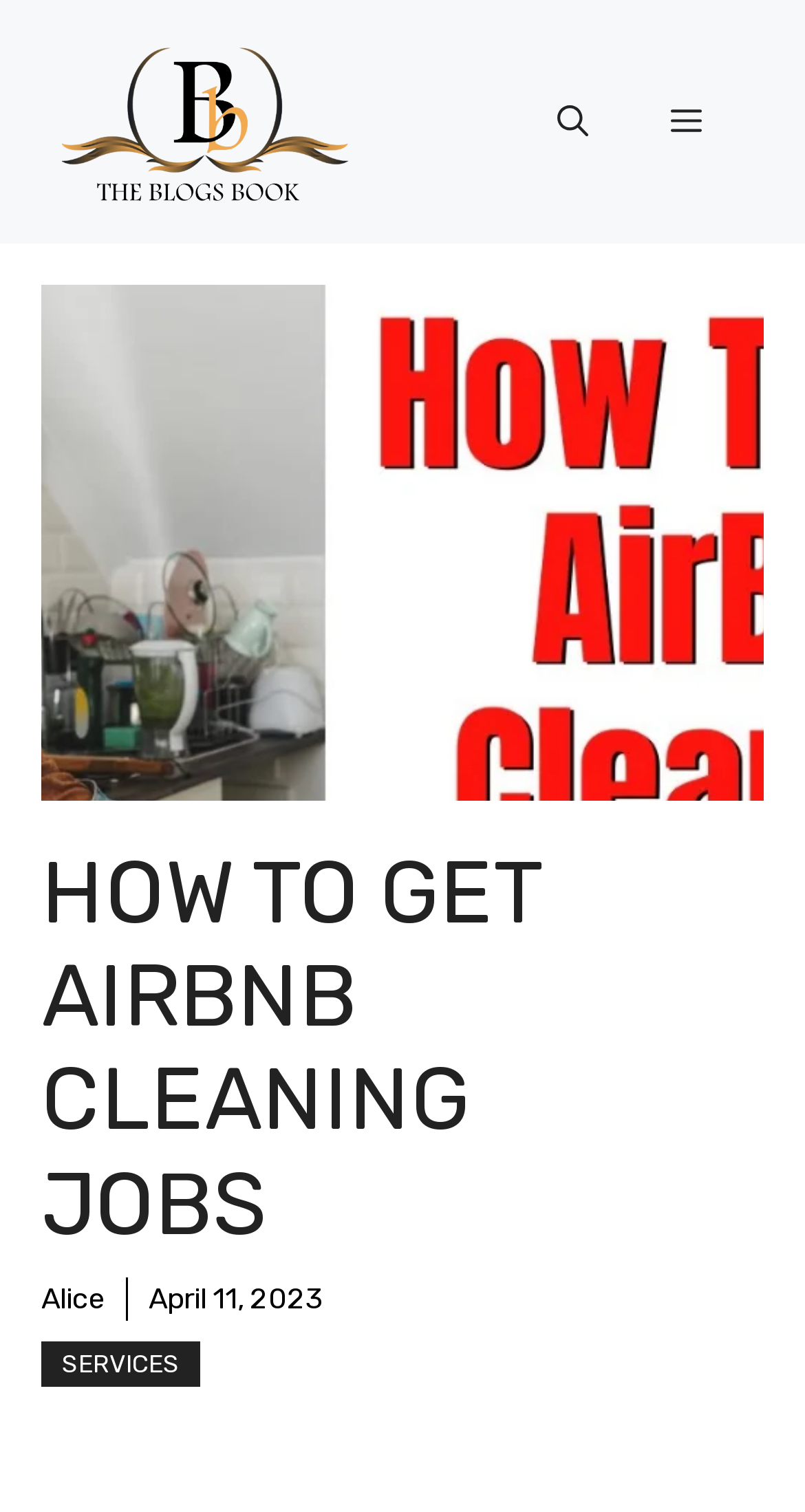Respond with a single word or phrase for the following question: 
When was the article published?

April 11, 2023